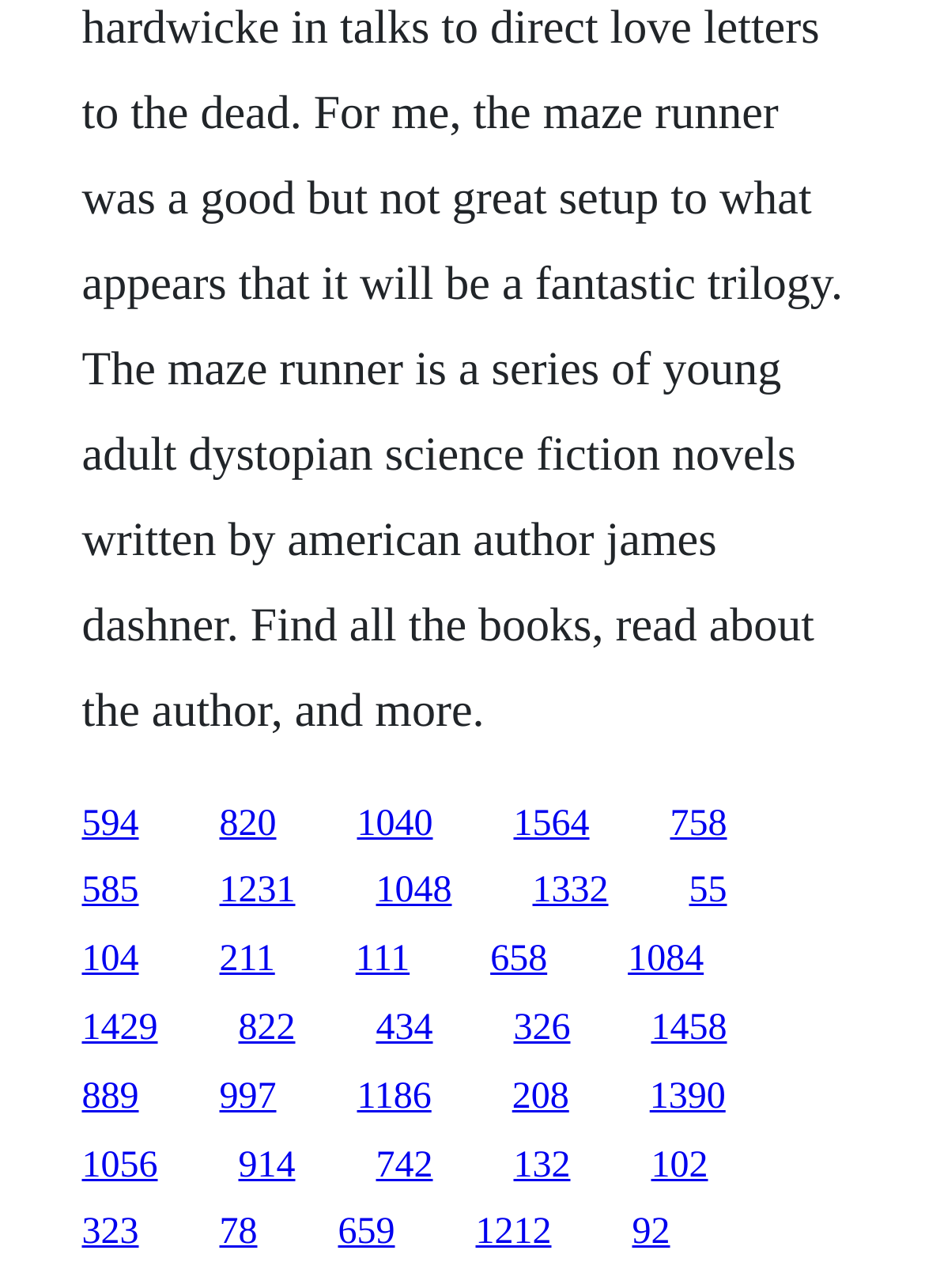Are the links arranged in a grid?
Answer the question with a detailed and thorough explanation.

By analyzing the bounding box coordinates of the link elements, I noticed that they are arranged in a grid-like structure, with each row having a similar y-coordinate and each column having a similar x-coordinate.